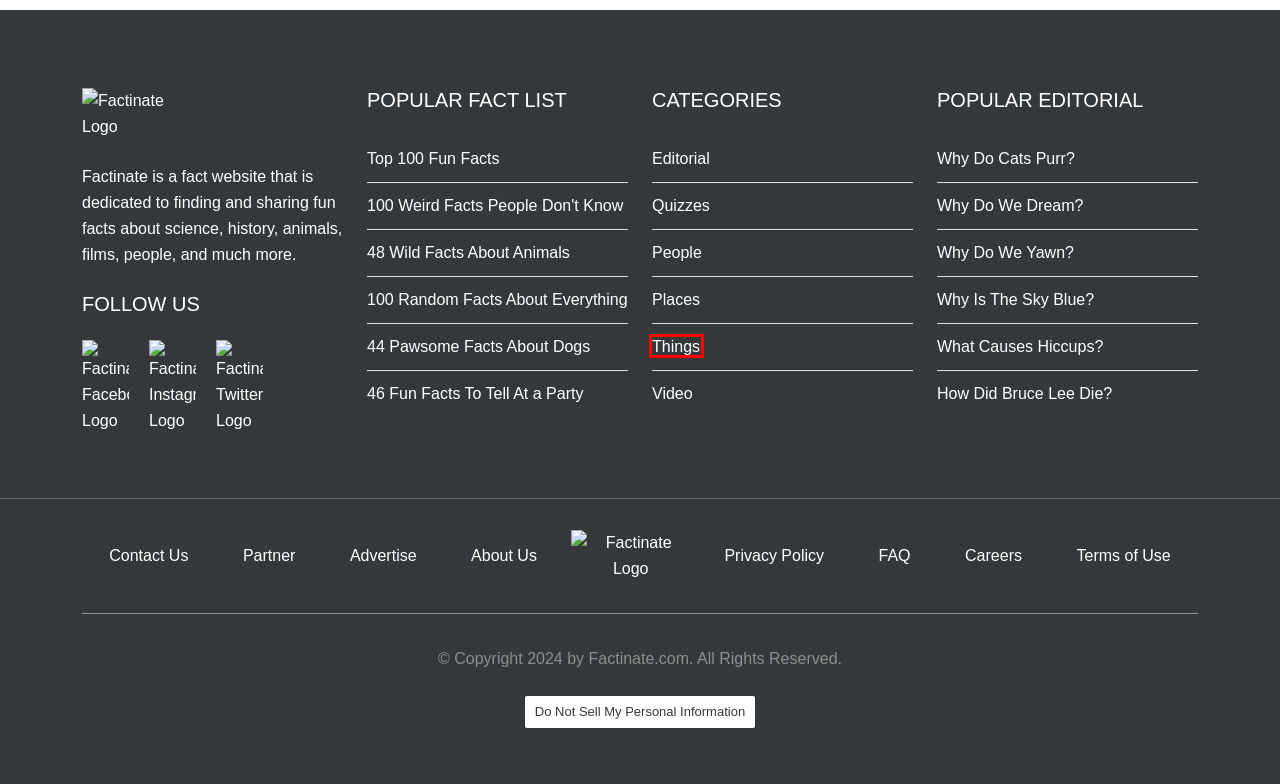Review the screenshot of a webpage containing a red bounding box around an element. Select the description that best matches the new webpage after clicking the highlighted element. The options are:
A. Why Do Cats Purr? A Purr With a Purpose - Factinate
B. Video Archives - Factinate
C. Things Archives - Factinate
D. Weird Facts Most People Don’t Know - Factinate
E. How Did Bruce Lee Die? Inside The Icon’s Death And Final Moments - Factinate
F. Partner - Factinate
G. Terms of Use - Factinate
H. Careers - Factinate

C